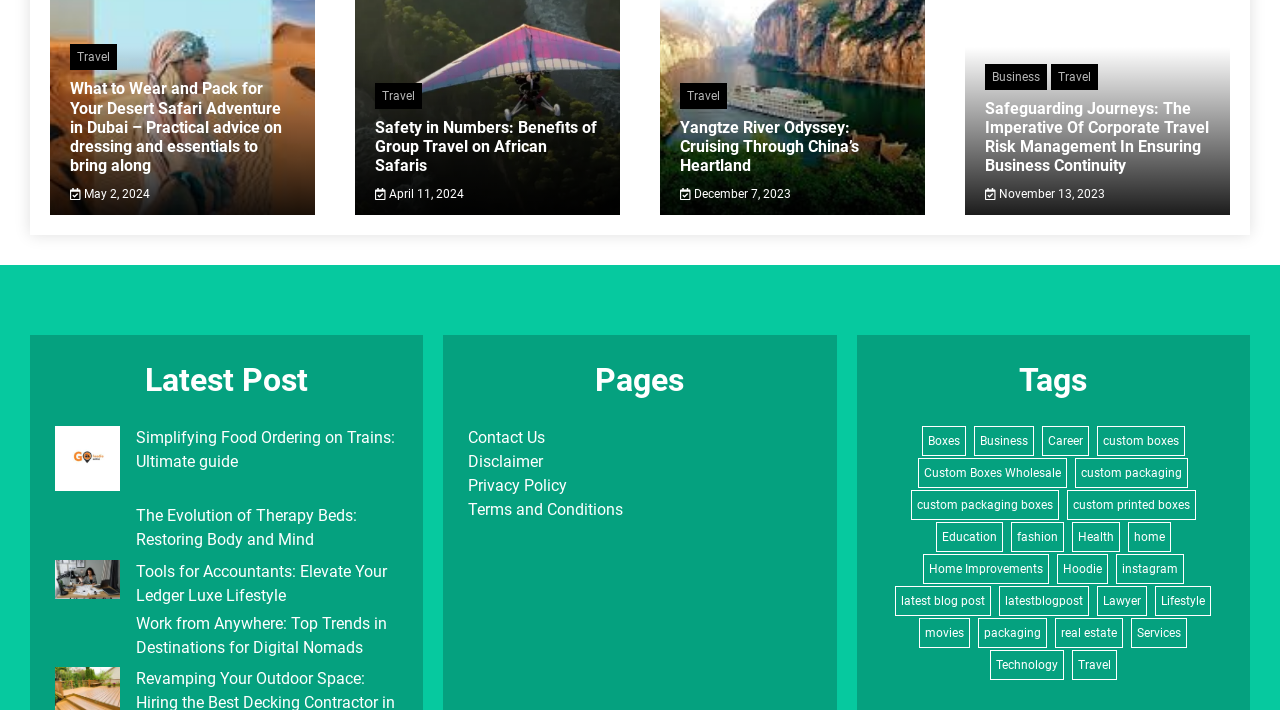Specify the bounding box coordinates of the element's area that should be clicked to execute the given instruction: "Learn about the benefits of group travel on African safaris". The coordinates should be four float numbers between 0 and 1, i.e., [left, top, right, bottom].

[0.293, 0.166, 0.469, 0.247]